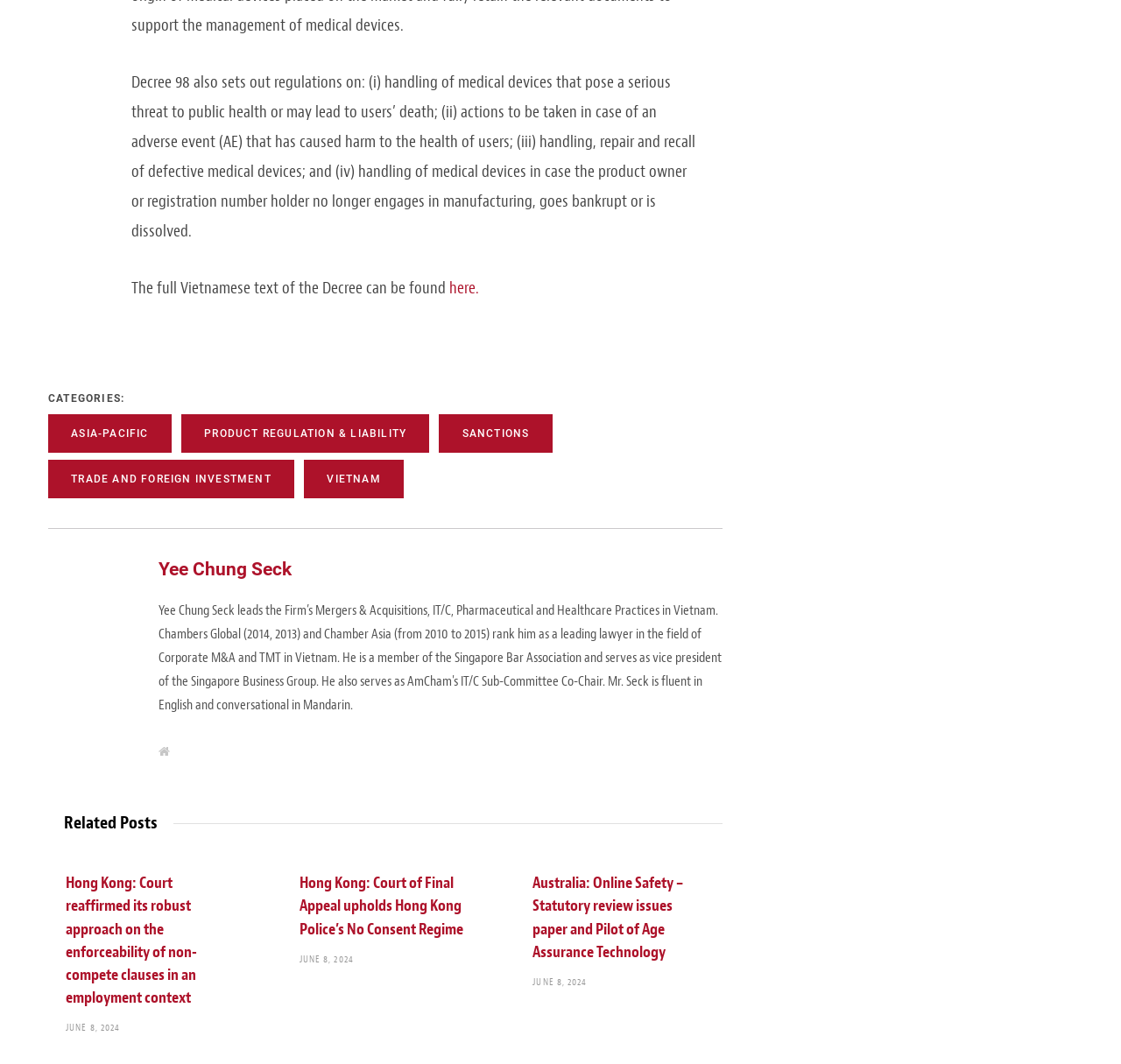Indicate the bounding box coordinates of the element that needs to be clicked to satisfy the following instruction: "Explore ASIA-PACIFIC category". The coordinates should be four float numbers between 0 and 1, i.e., [left, top, right, bottom].

[0.043, 0.389, 0.153, 0.425]